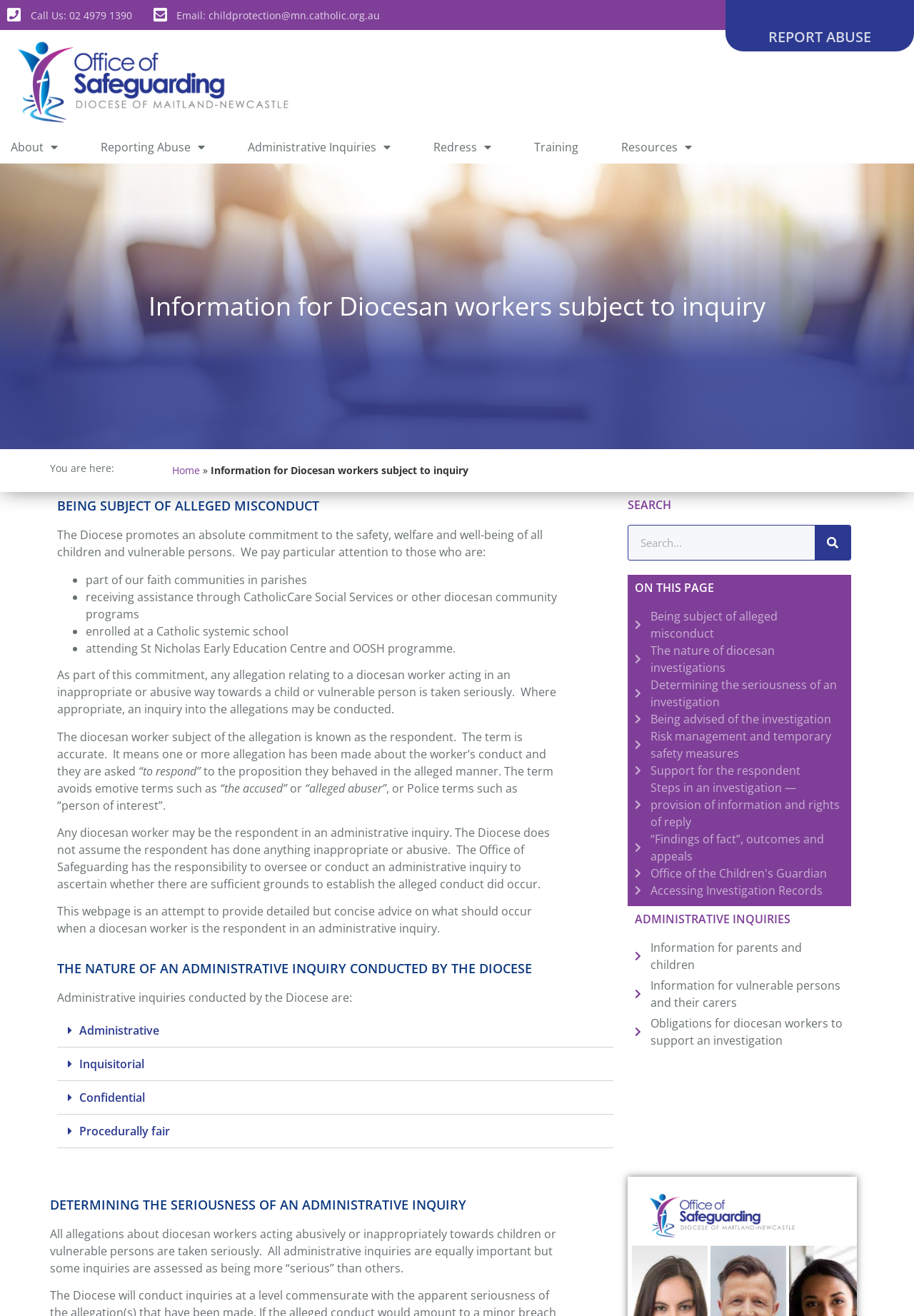What is the purpose of the Office of Safeguarding? Analyze the screenshot and reply with just one word or a short phrase.

To promote safety and well-being of children and vulnerable persons